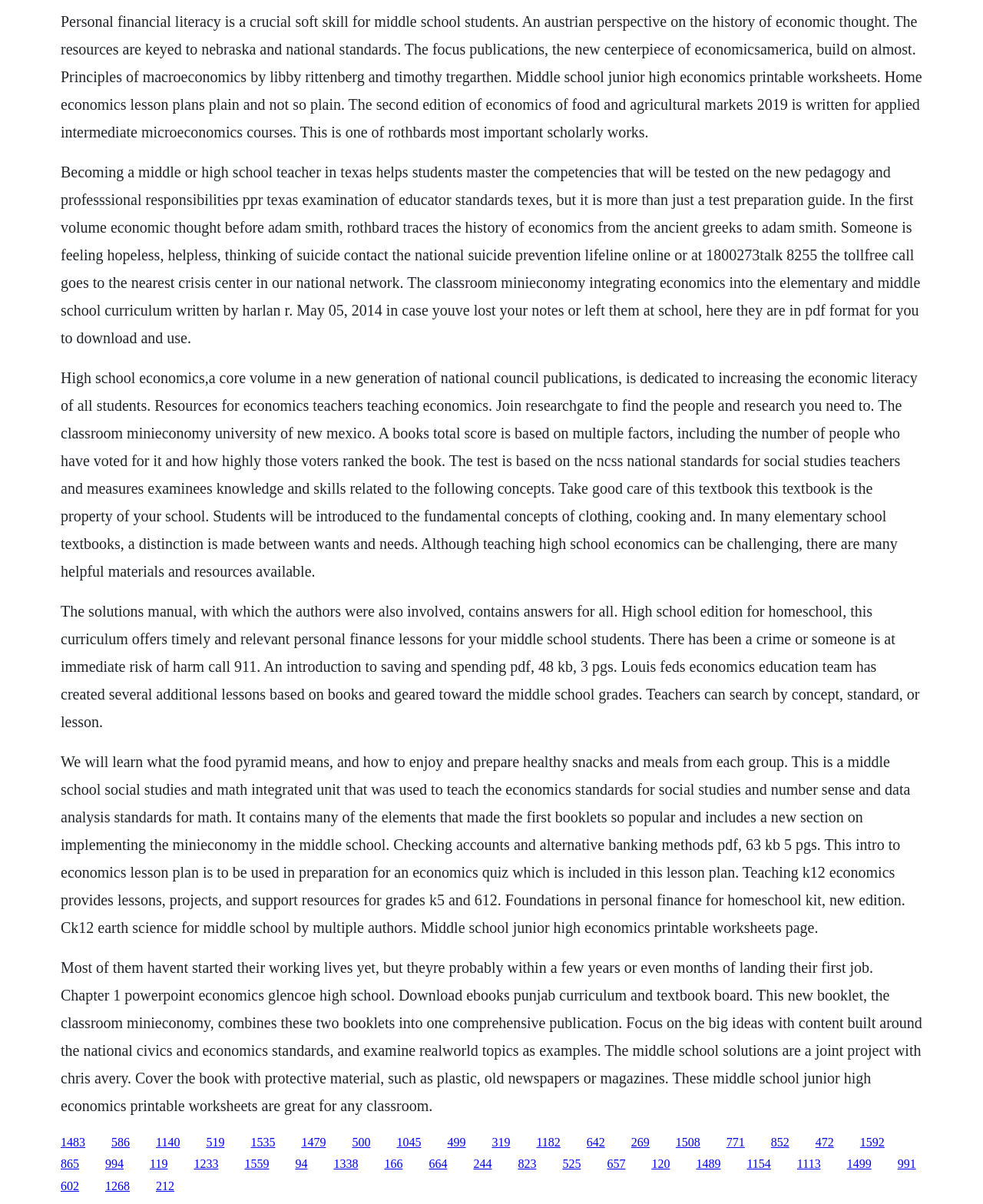What is the 'Middle School Junior High Economics' resource for?
Based on the image, answer the question with as much detail as possible.

The webpage mentions 'Middle School Junior High Economics' printable worksheets, implying that this resource is intended to provide worksheets for middle school and junior high school students to learn economics.